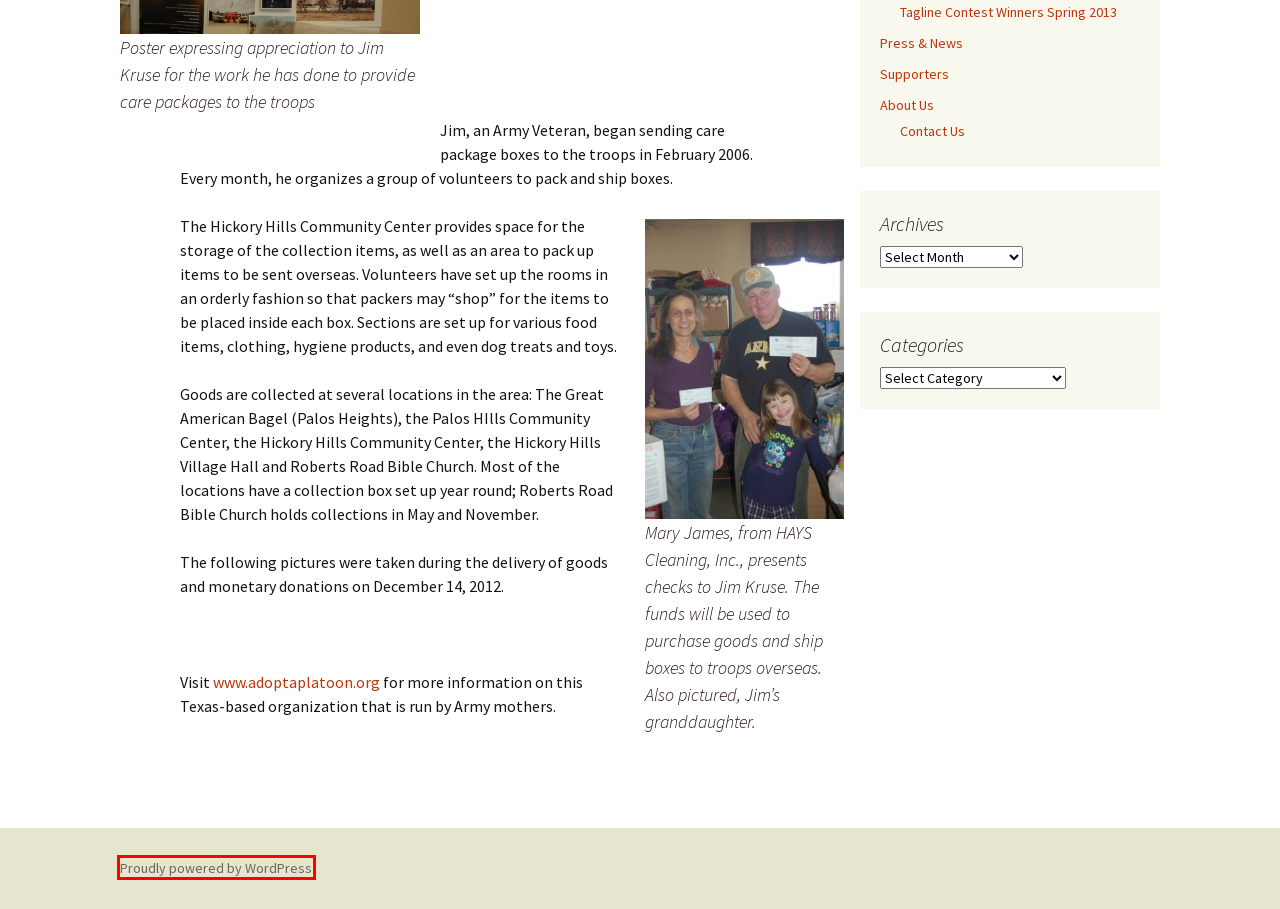You see a screenshot of a webpage with a red bounding box surrounding an element. Pick the webpage description that most accurately represents the new webpage after interacting with the element in the red bounding box. The options are:
A. Blog Tool, Publishing Platform, and CMS – WordPress.org
B. About Us | Helping Our Heroes
C. Blog | Helping Our Heroes | Serving Those Who Served Us
D. Contact Us | Helping Our Heroes
E. Press & News | Helping Our Heroes
F. Gallery | Helping Our Heroes
G. Supporters | Helping Our Heroes
H. Helping Our Heroes | Serving Those Who Served Us

A